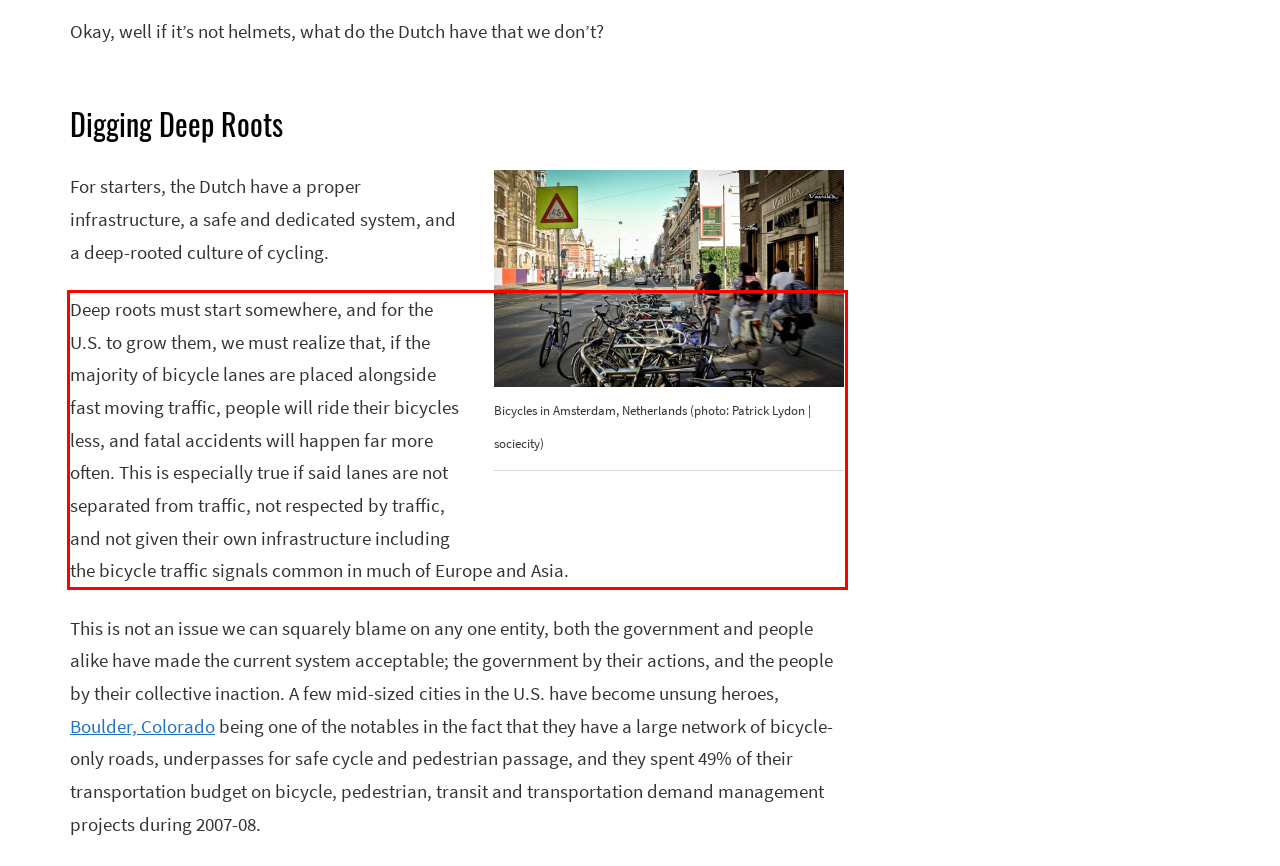You are provided with a screenshot of a webpage that includes a red bounding box. Extract and generate the text content found within the red bounding box.

Deep roots must start somewhere, and for the U.S. to grow them, we must realize that, if the majority of bicycle lanes are placed alongside fast moving traffic, people will ride their bicycles less, and fatal accidents will happen far more often. This is especially true if said lanes are not separated from traffic, not respected by traffic, and not given their own infrastructure including the bicycle traffic signals common in much of Europe and Asia.